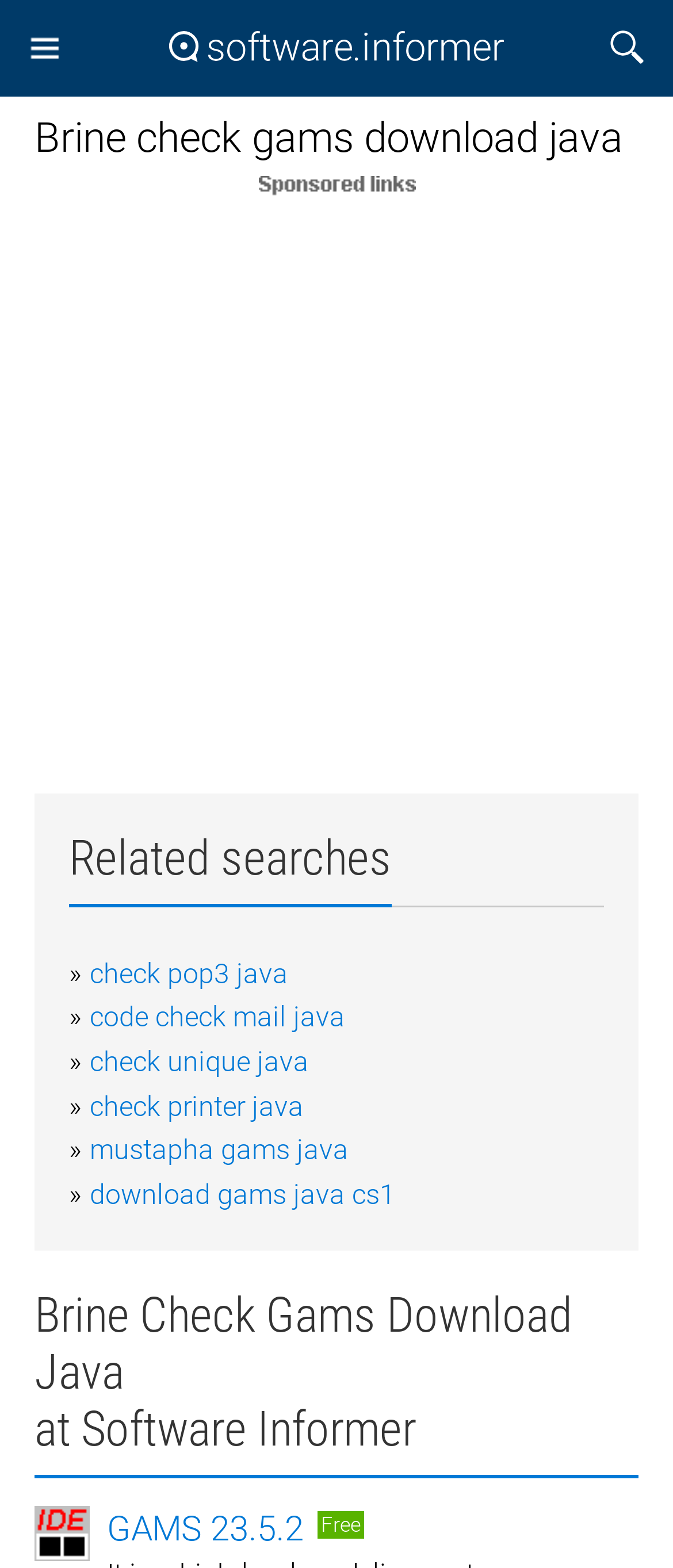Locate the bounding box coordinates of the element you need to click to accomplish the task described by this instruction: "Check the 'check pop3 java' related search".

[0.133, 0.61, 0.428, 0.631]